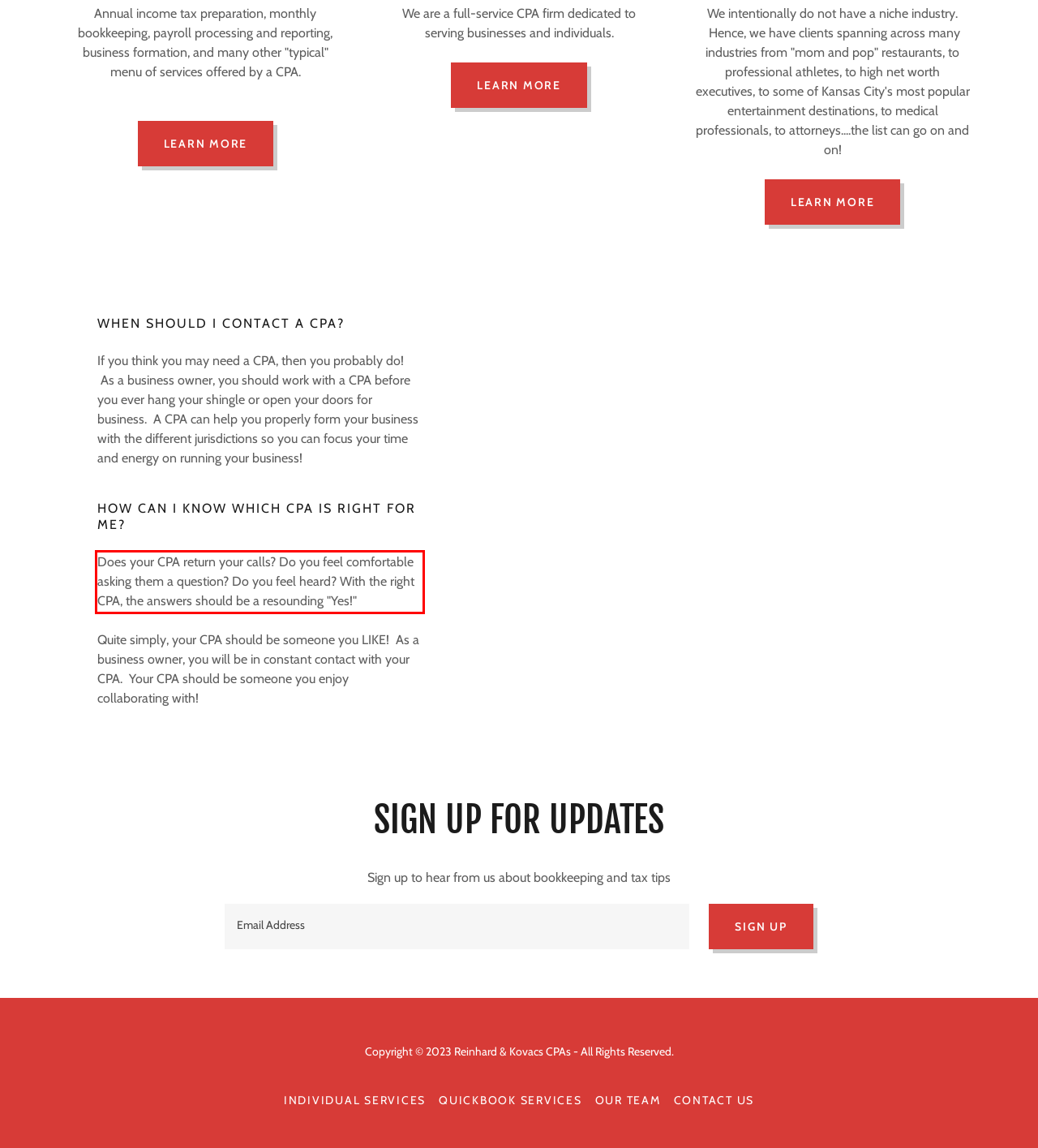Please extract the text content from the UI element enclosed by the red rectangle in the screenshot.

Does your CPA return your calls? Do you feel comfortable asking them a question? Do you feel heard? With the right CPA, the answers should be a resounding "Yes!"